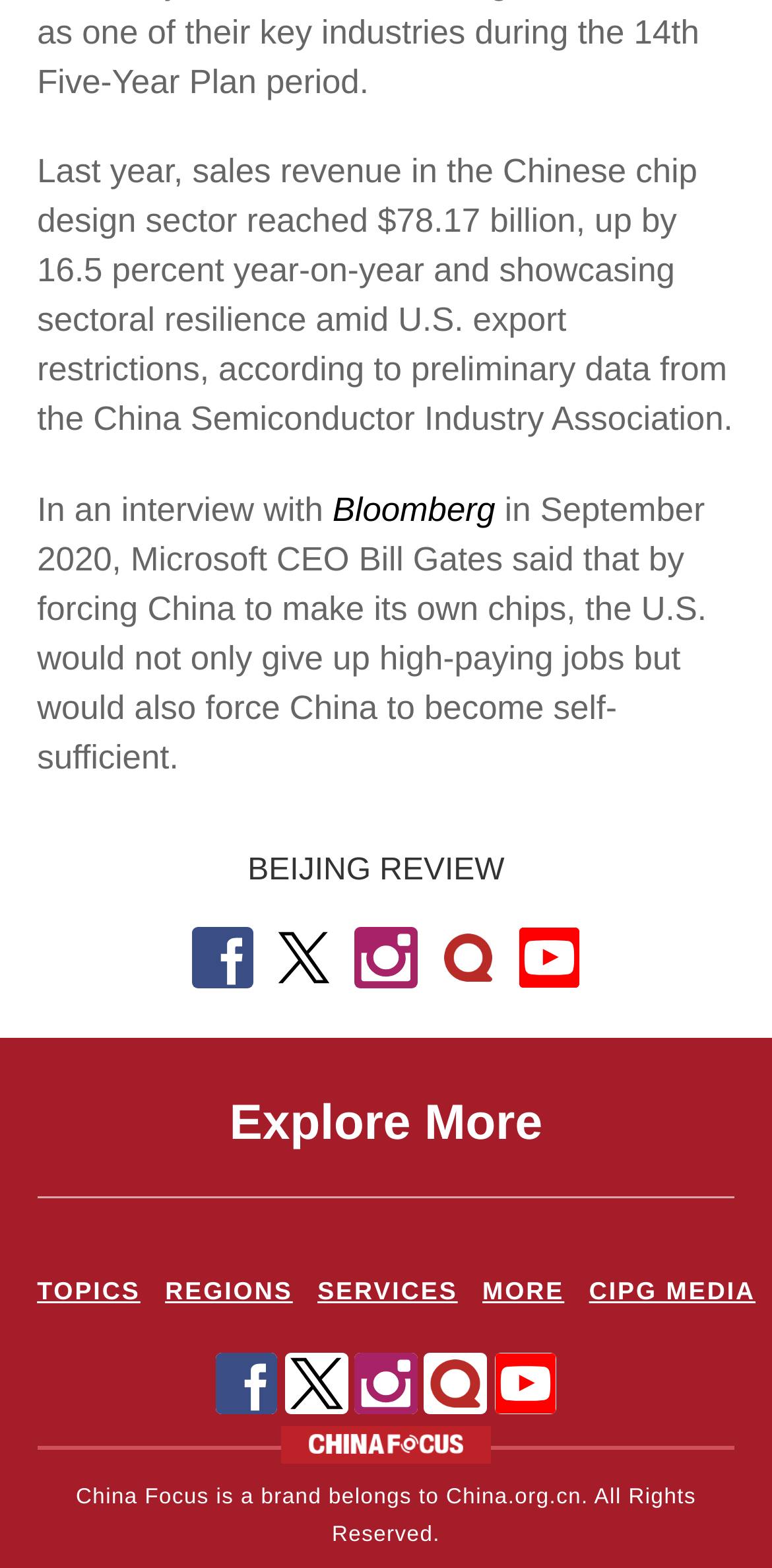Determine the bounding box coordinates for the HTML element mentioned in the following description: "Get A FREE Consultation". The coordinates should be a list of four floats ranging from 0 to 1, represented as [left, top, right, bottom].

None